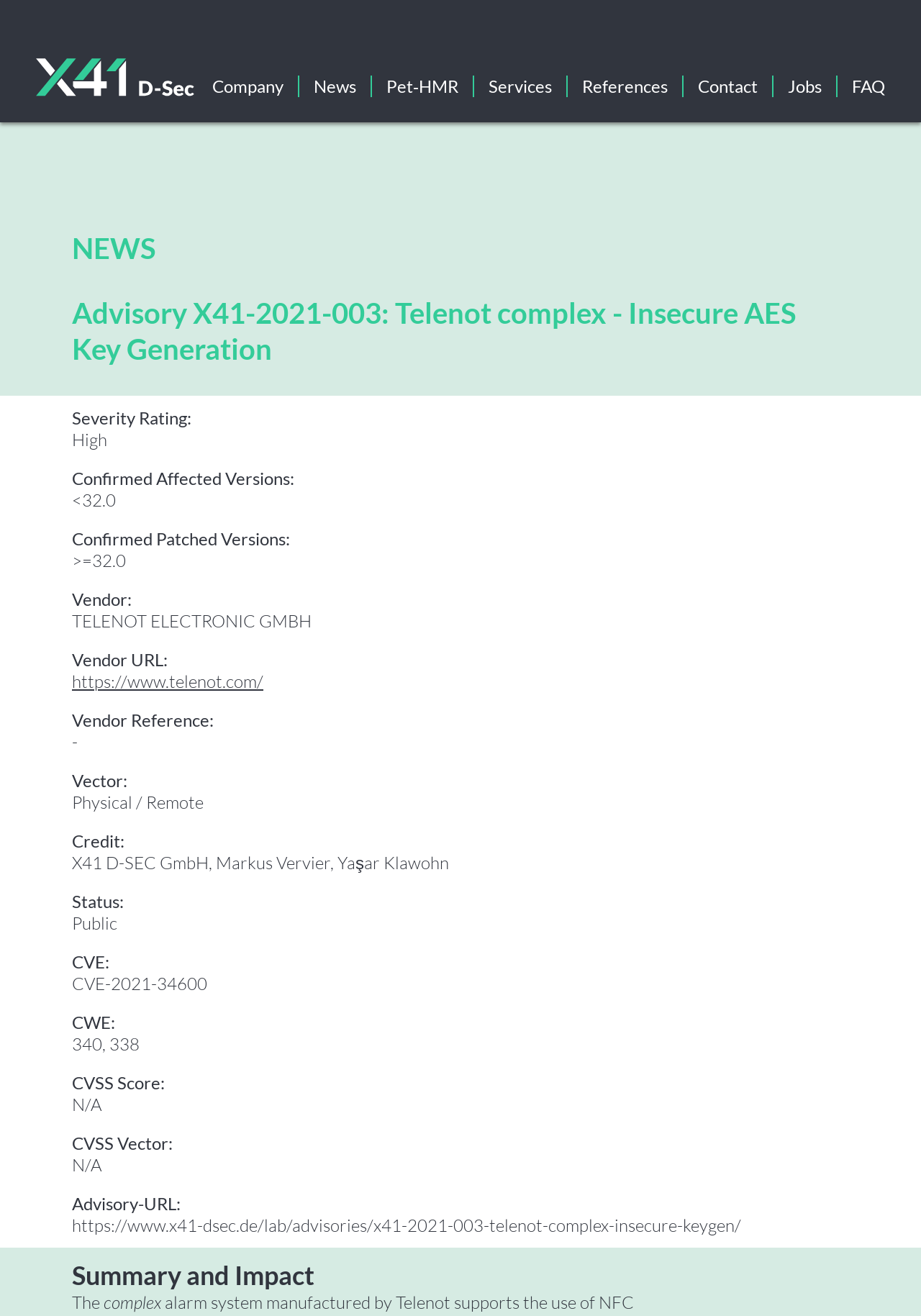Show me the bounding box coordinates of the clickable region to achieve the task as per the instruction: "Read the Summary and Impact".

[0.078, 0.957, 0.922, 0.981]